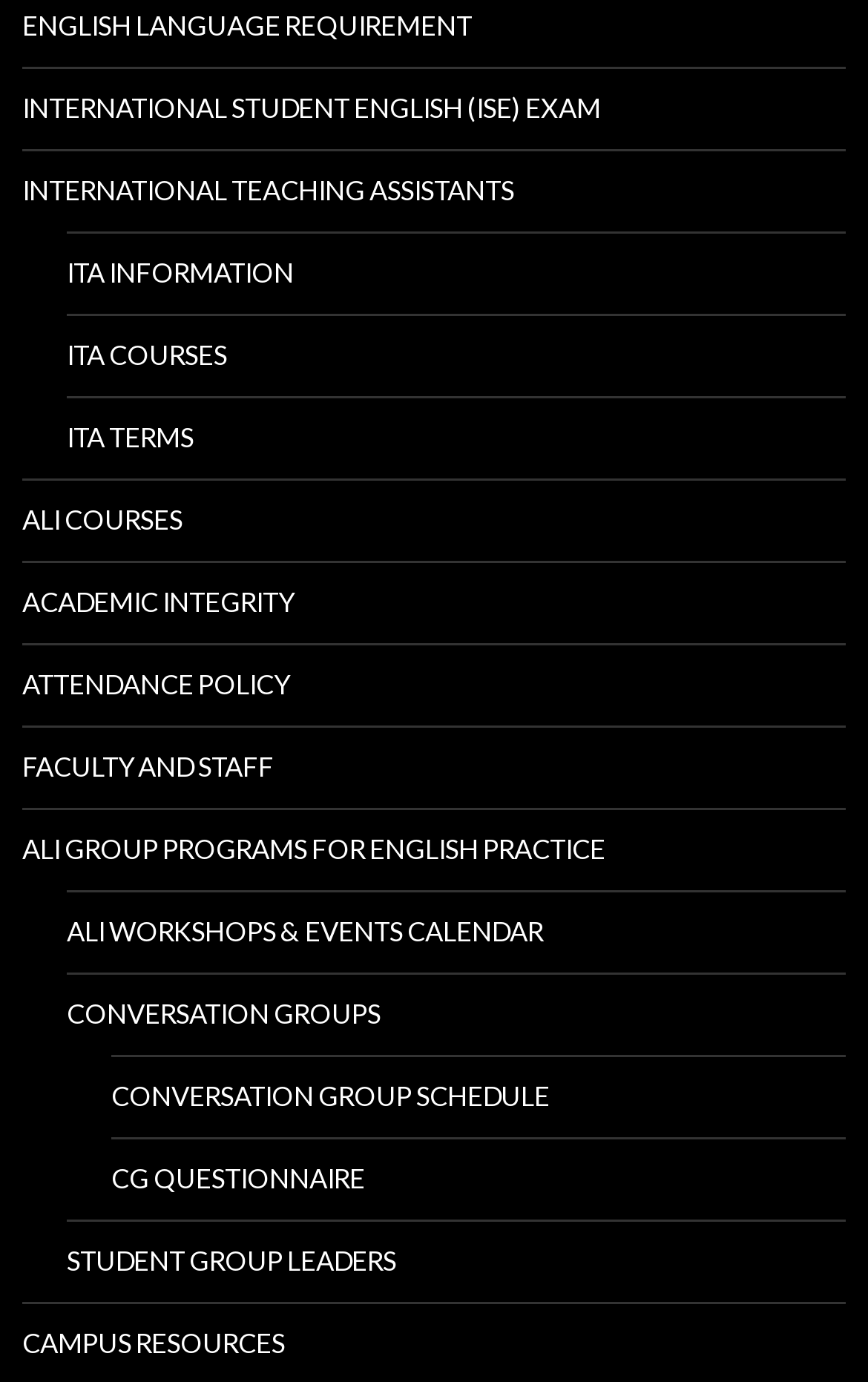How many links are related to ITA?
Please answer the question as detailed as possible.

I found three links related to ITA: 'ITA INFORMATION', 'ITA COURSES', and 'ITA TERMS'. These links are likely related to International Teaching Assistants.